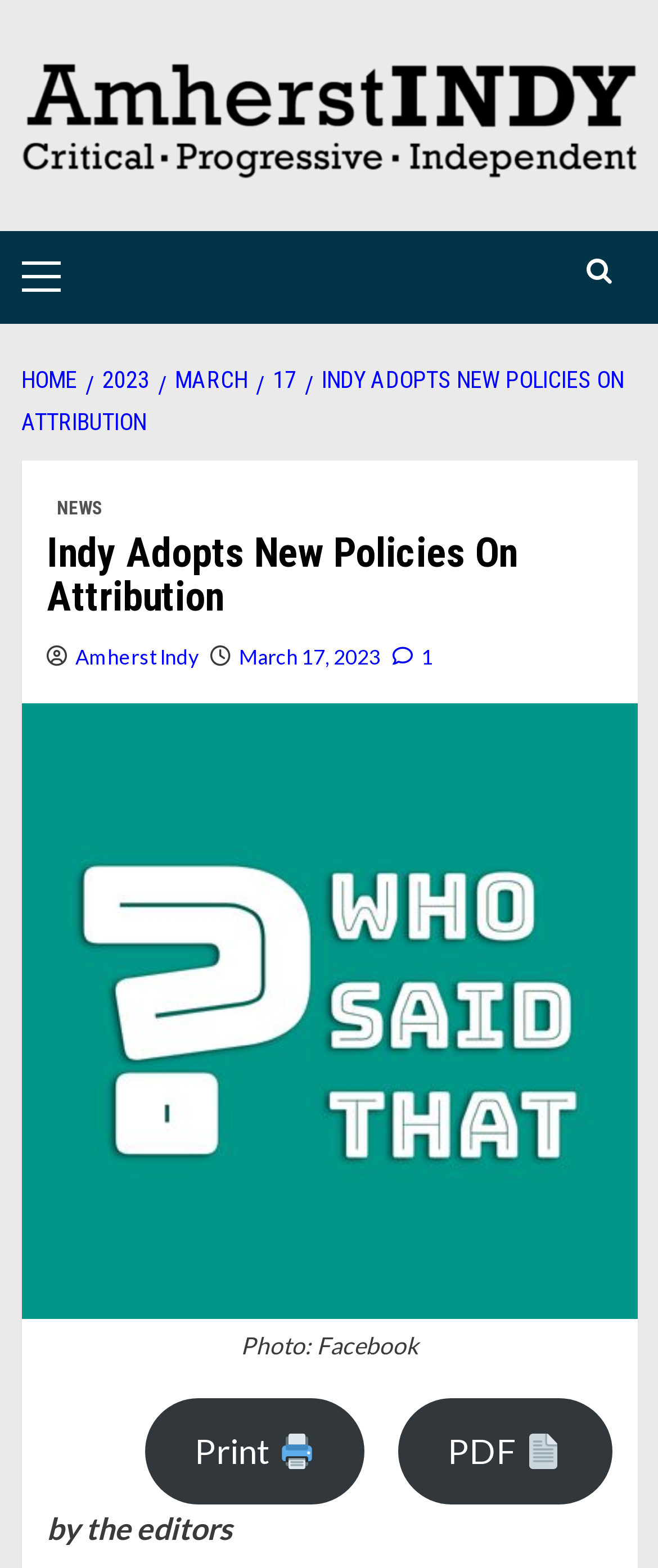Could you specify the bounding box coordinates for the clickable section to complete the following instruction: "view PDF"?

[0.606, 0.892, 0.929, 0.96]